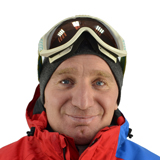How long has the instructor been teaching?
Based on the image, give a one-word or short phrase answer.

since 2004